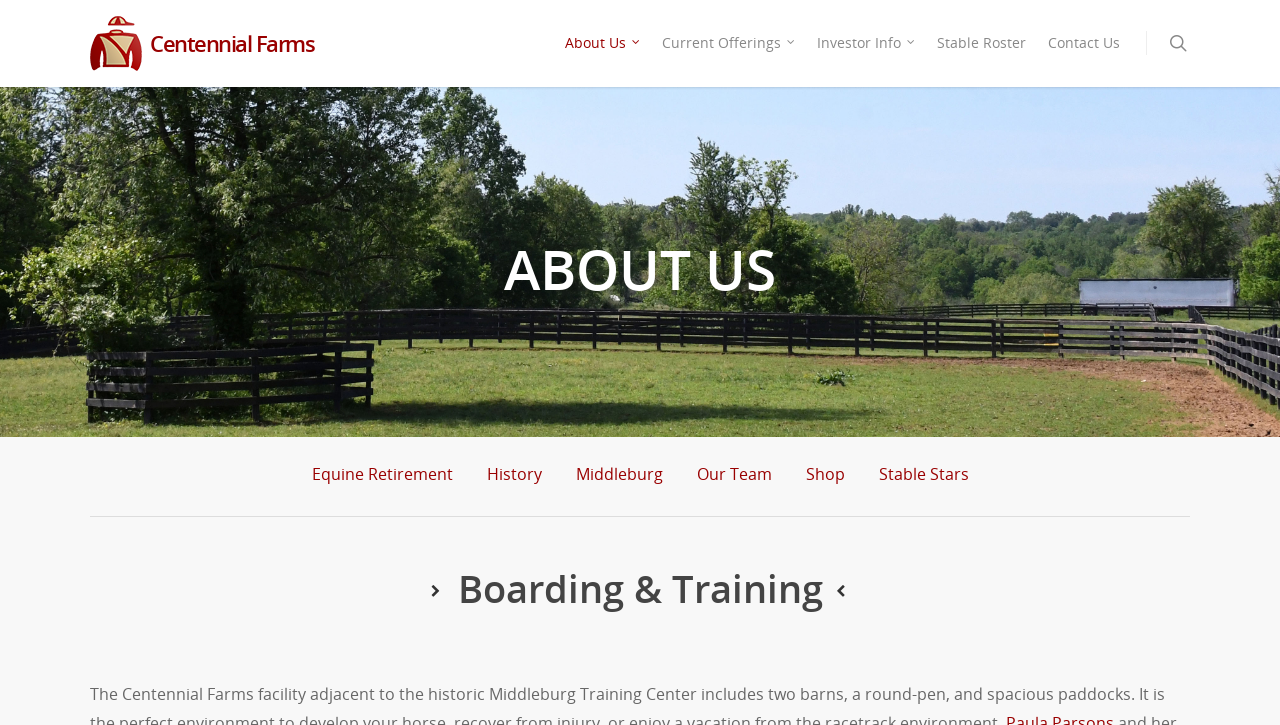How many characters are in the 'Boarding & Training' heading?
Can you provide a detailed and comprehensive answer to the question?

I counted the characters in the 'Boarding & Training' heading, which includes the icons and spaces, and found that there are 24 characters in total.